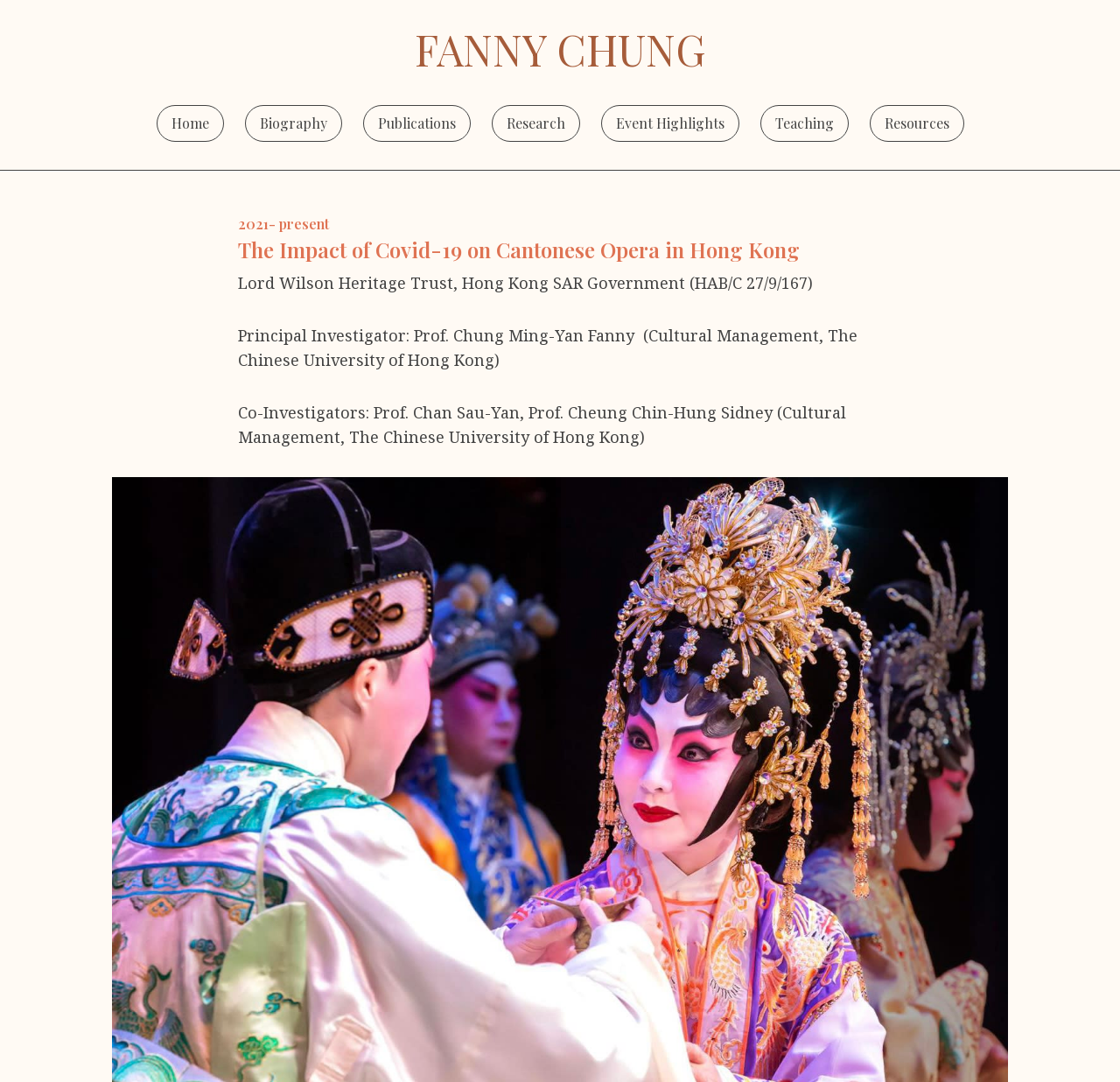Kindly provide the bounding box coordinates of the section you need to click on to fulfill the given instruction: "view biography".

[0.218, 0.097, 0.305, 0.131]